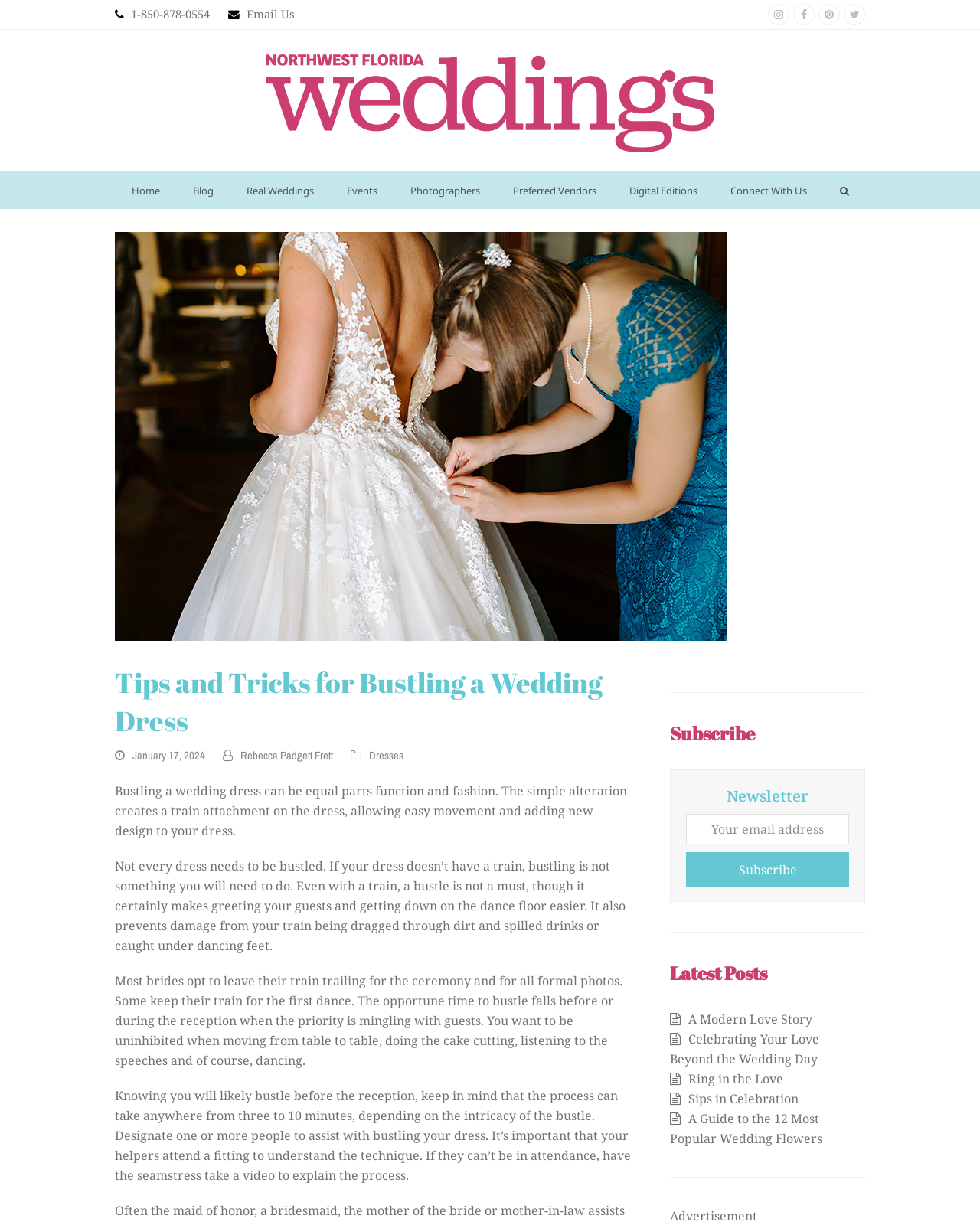Determine the bounding box for the UI element that matches this description: "Email Us".

[0.252, 0.005, 0.301, 0.018]